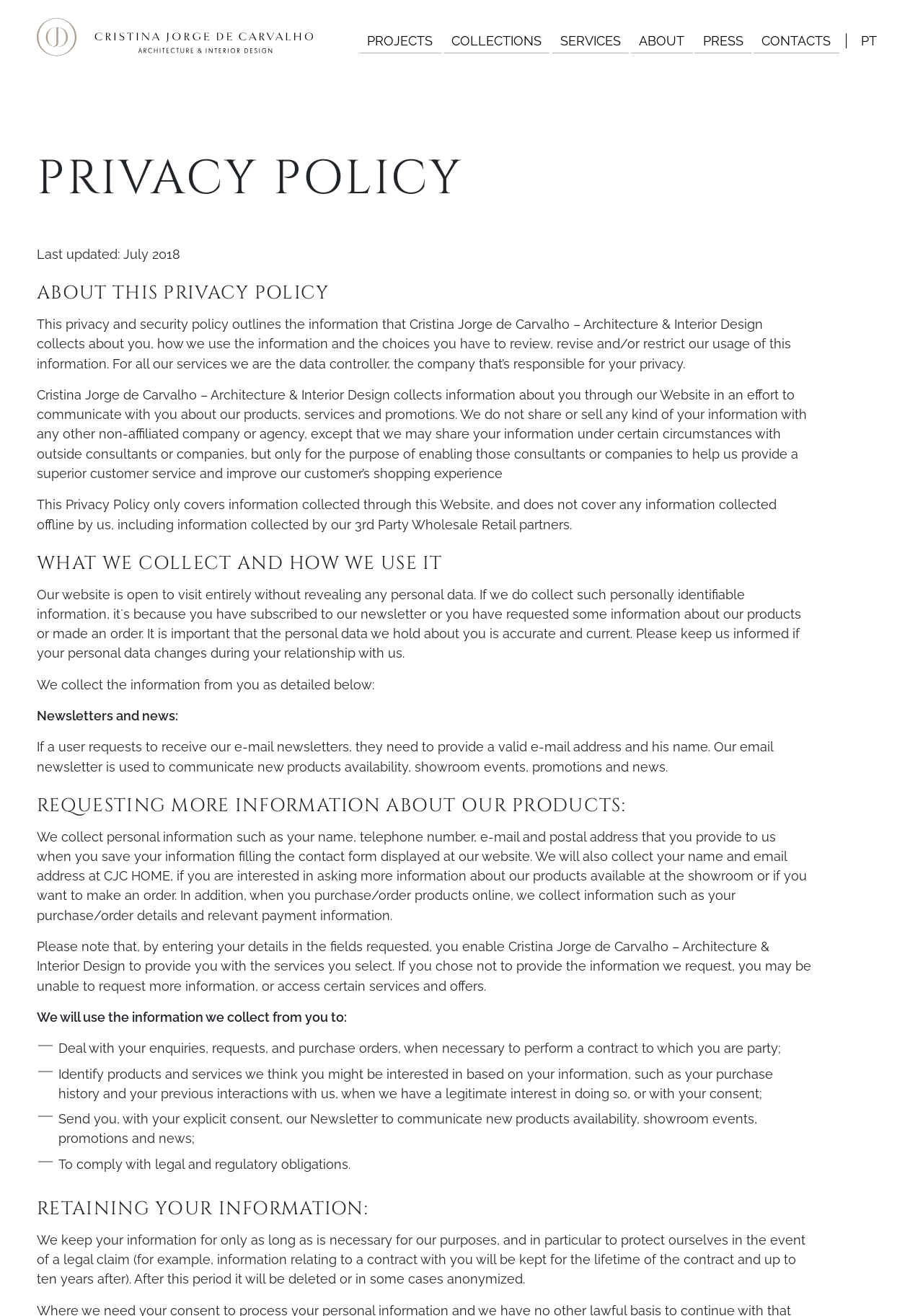Please examine the image and provide a detailed answer to the question: What is the purpose of the website?

Although the webpage is currently showing a privacy policy, the meta description suggests that the website is about showcasing architecture and interior design projects signed by Cristina Jorge de Carvalho's atelier, which implies that the website's purpose is to display these projects.